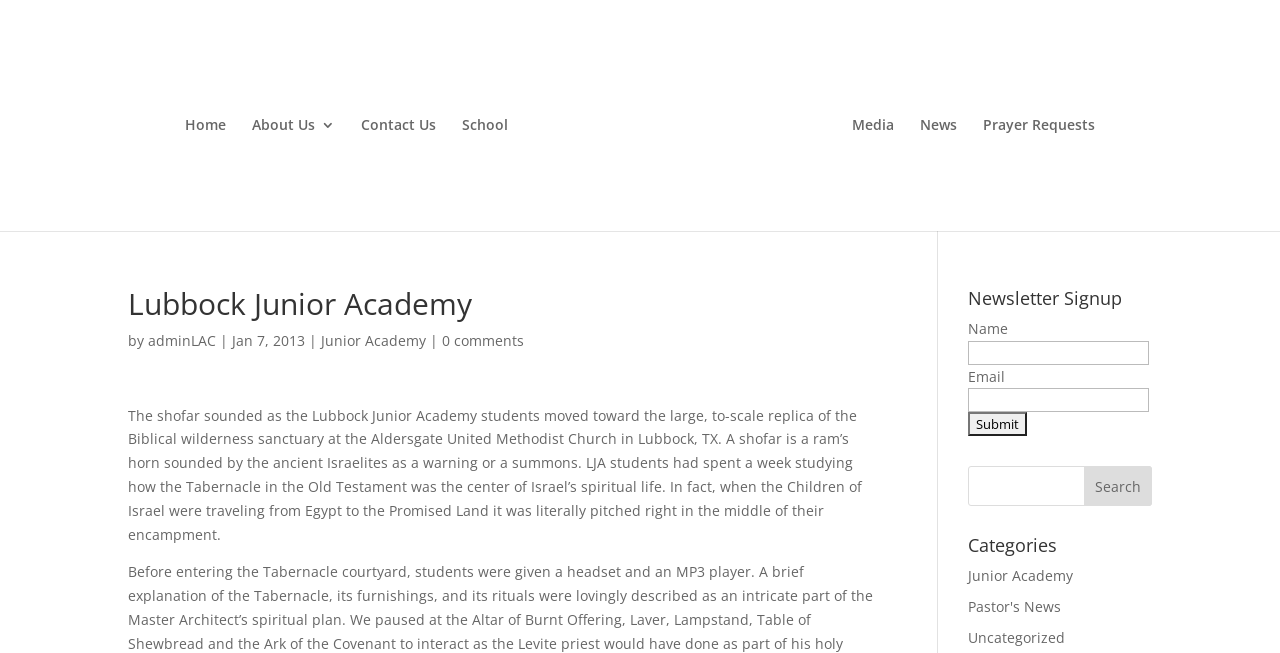Determine the bounding box coordinates for the HTML element mentioned in the following description: "New Toys: Fermentation Control". The coordinates should be a list of four floats ranging from 0 to 1, represented as [left, top, right, bottom].

None